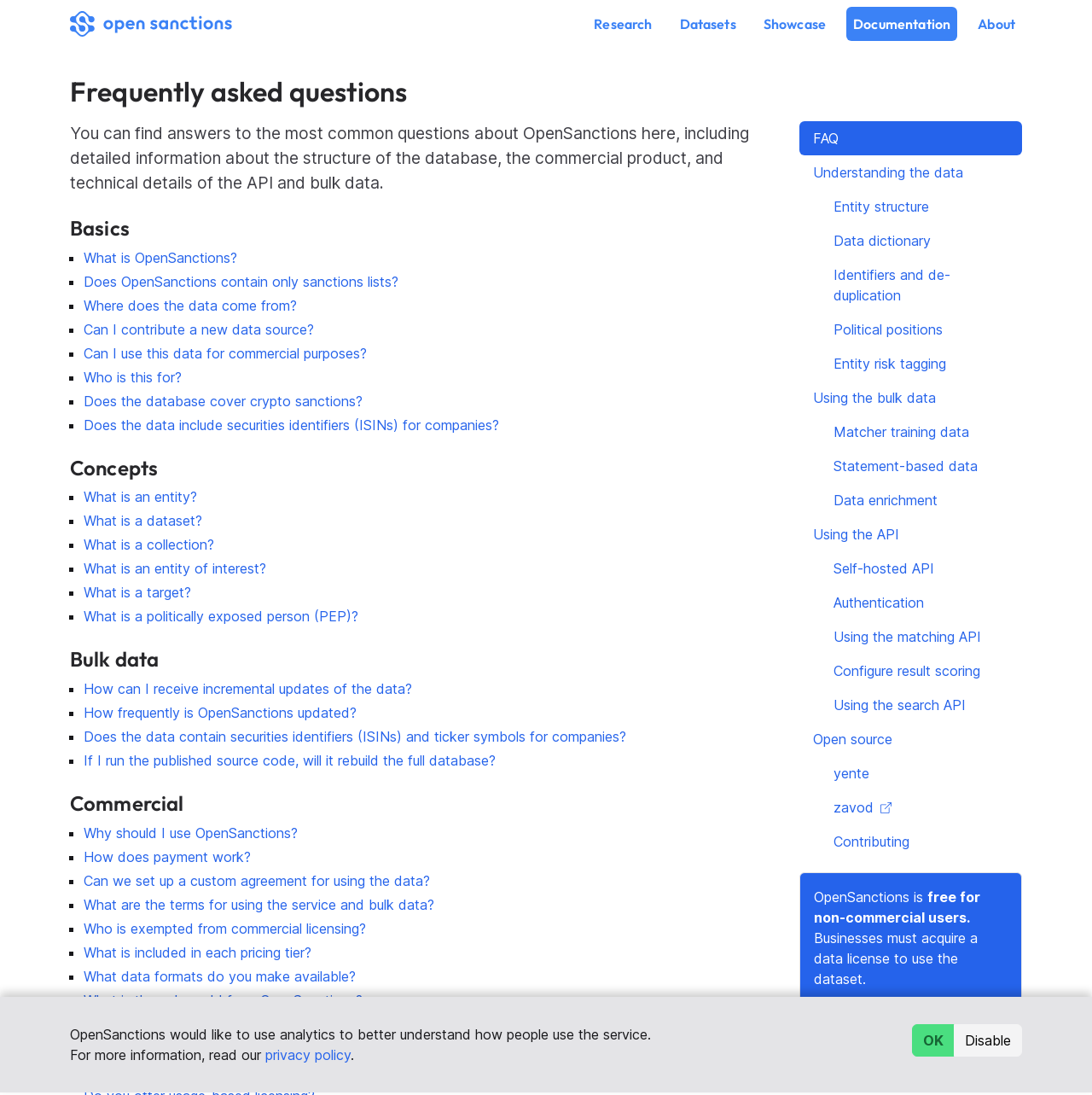What is included in each pricing tier?
Give a comprehensive and detailed explanation for the question.

Under the 'Commercial' section, the link 'What is included in each pricing tier?' suggests that each pricing tier includes specific data formats and value-add from OpenSanctions, which are essential for commercial users.